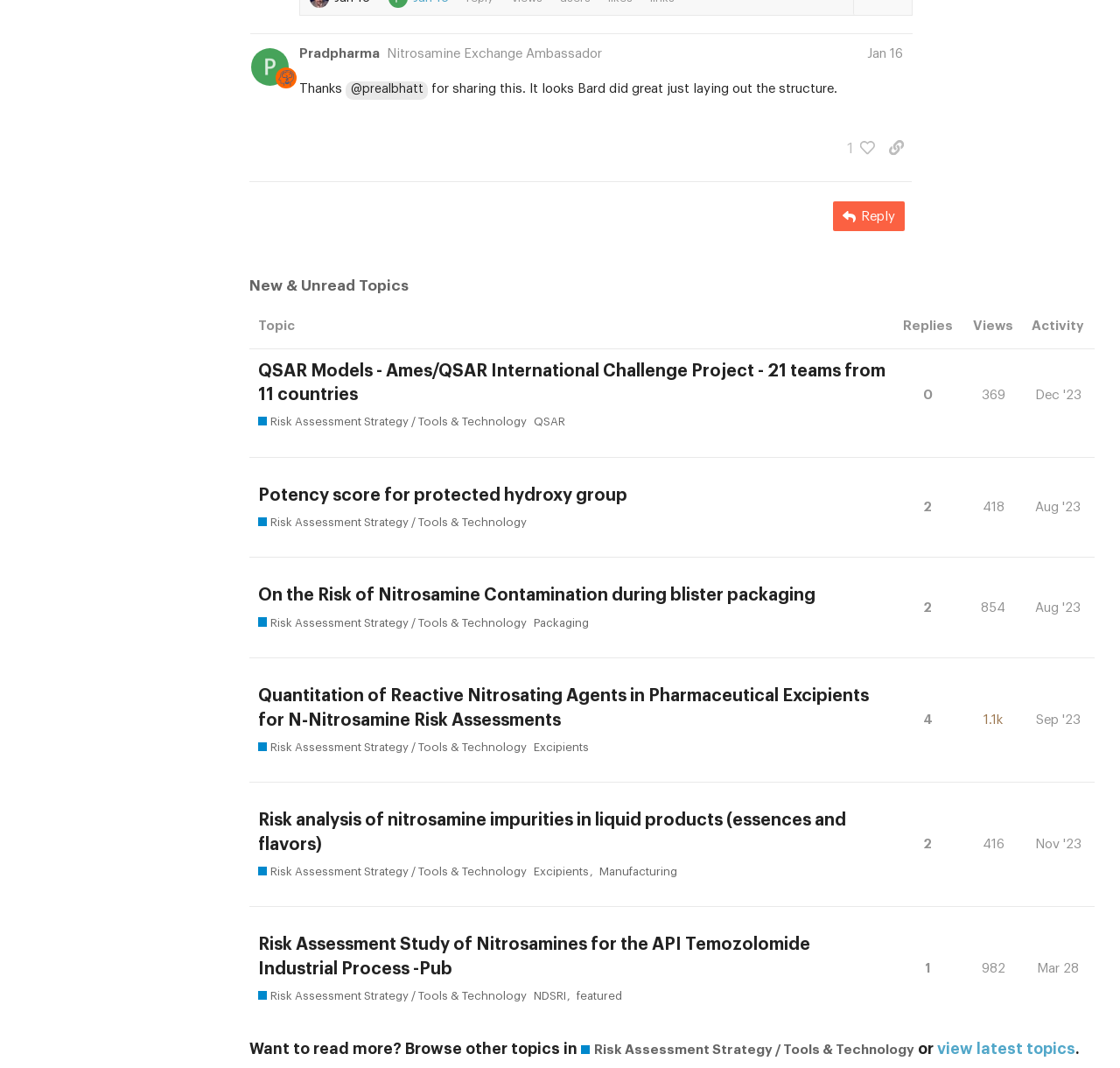What is the view count of the third topic?
Please provide a single word or phrase as your answer based on the screenshot.

854